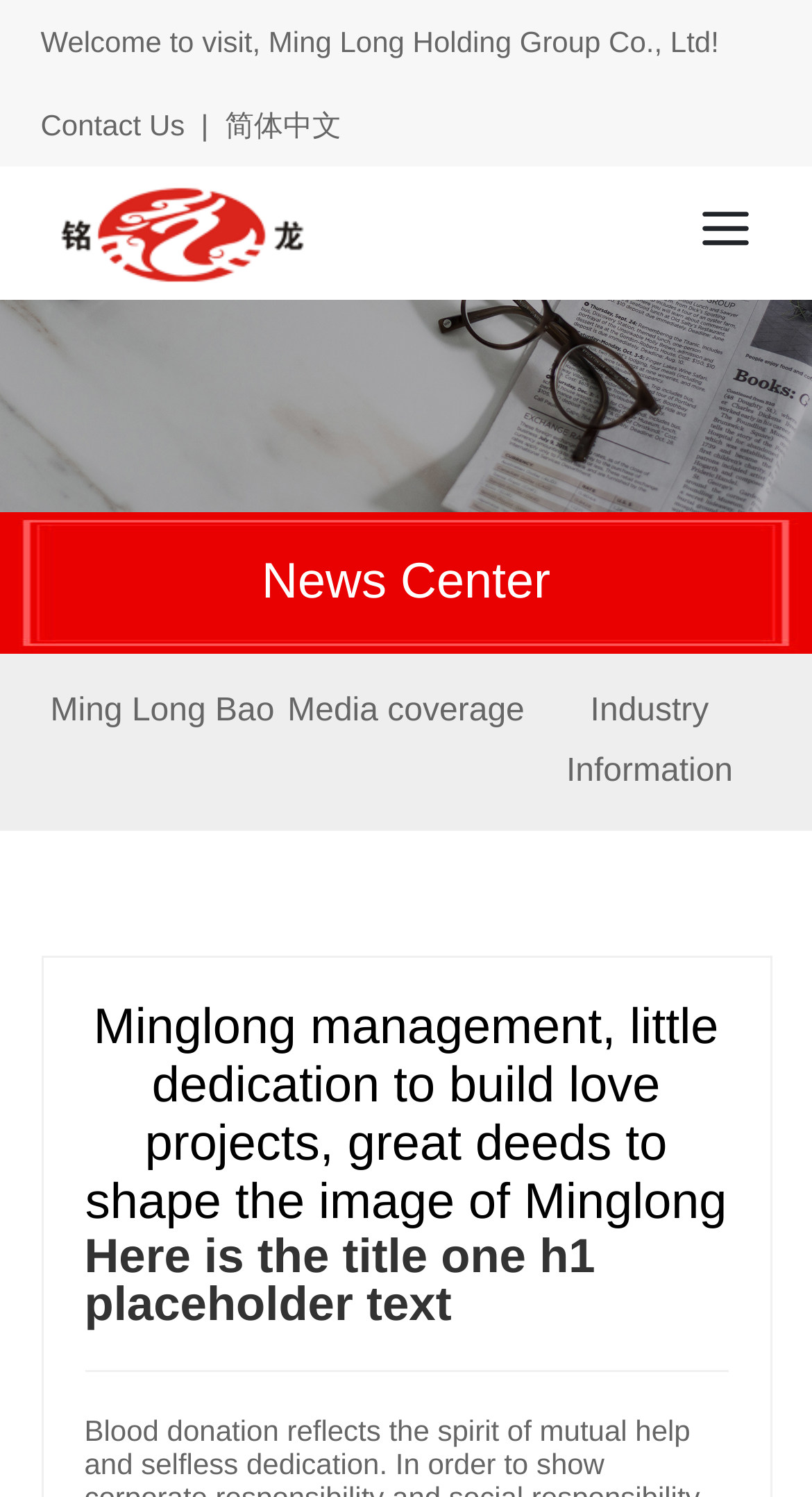Is the webpage in English?
Using the information from the image, provide a comprehensive answer to the question.

I found a link element with the text '简体中文' which is a Chinese phrase. This suggests that the webpage is not in English, and the link might be used to switch the language to Simplified Chinese.